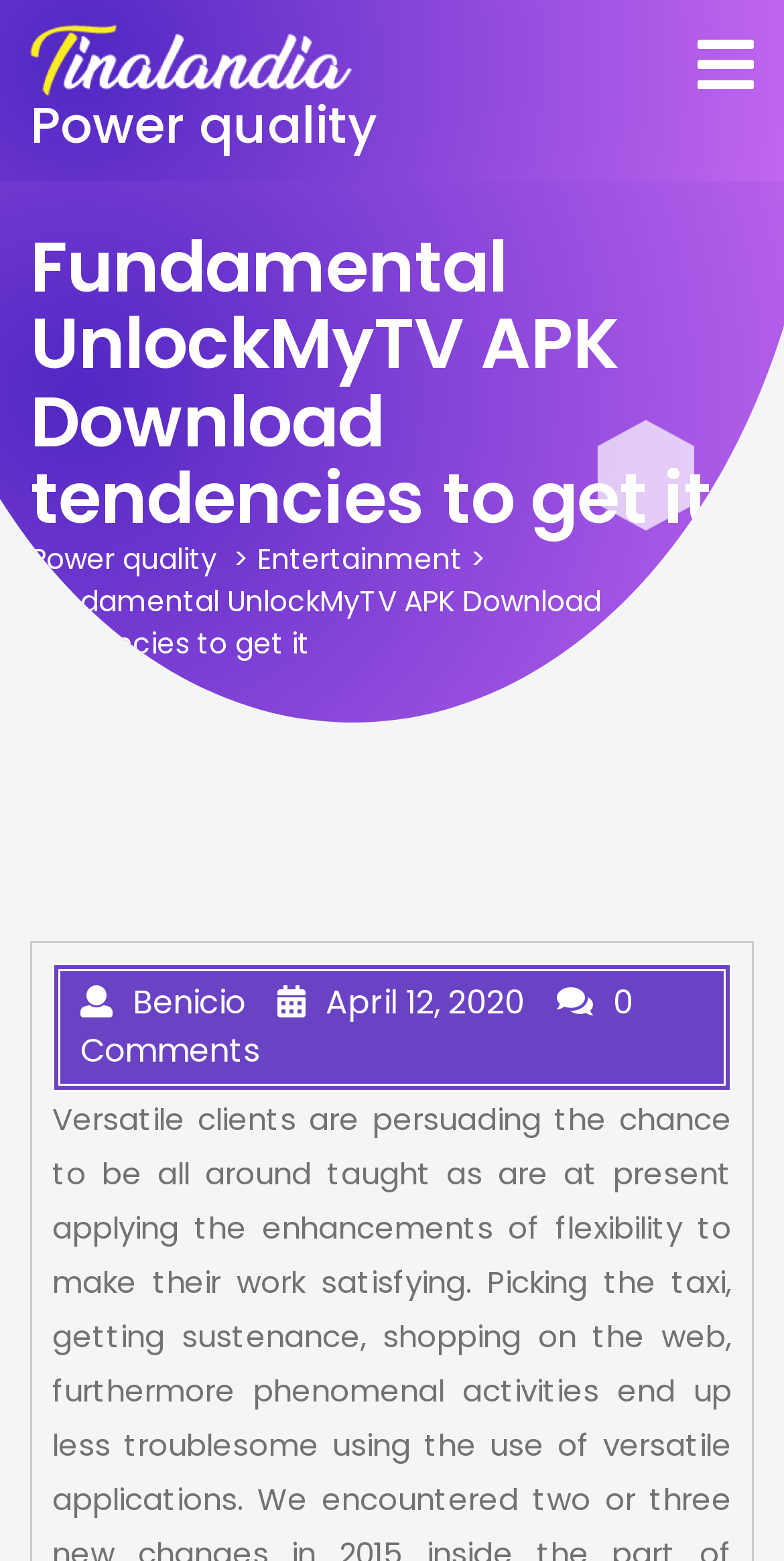Please specify the bounding box coordinates in the format (top-left x, top-left y, bottom-right x, bottom-right y), with values ranging from 0 to 1. Identify the bounding box for the UI component described as follows: Entertainment

[0.328, 0.345, 0.59, 0.372]